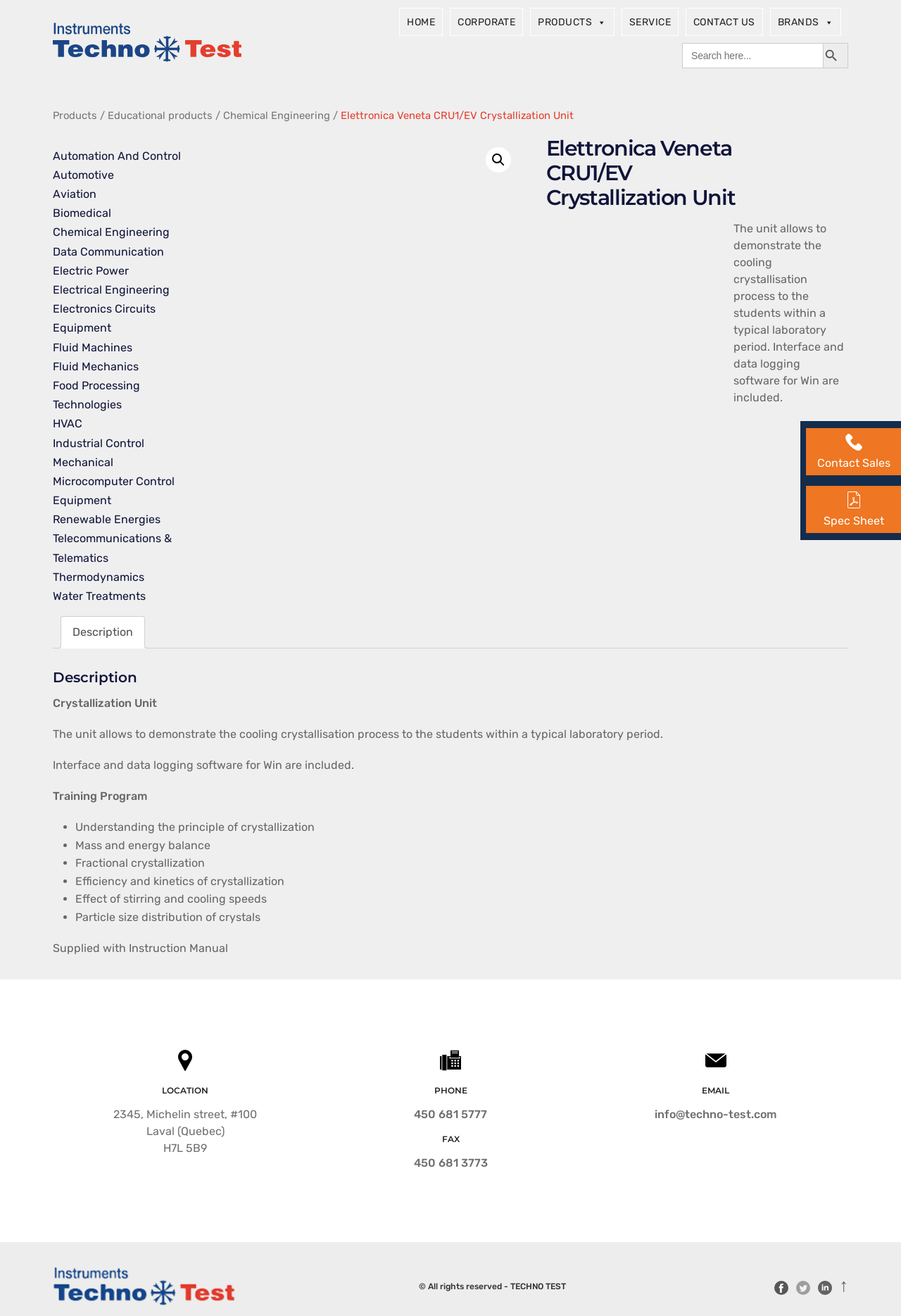What is the purpose of the Crystallization Unit?
Based on the screenshot, respond with a single word or phrase.

To demonstrate cooling crystallisation process